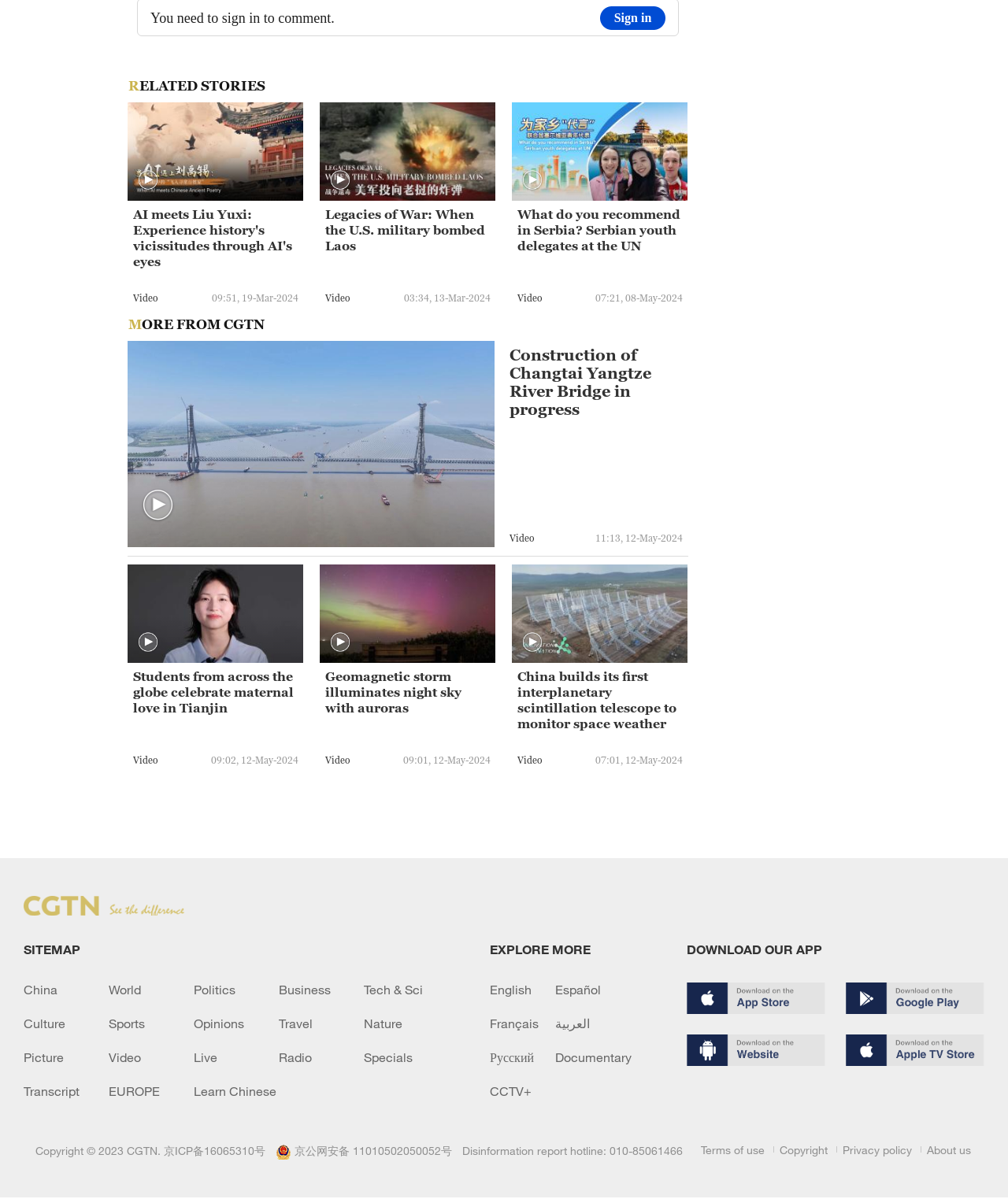Pinpoint the bounding box coordinates of the area that must be clicked to complete this instruction: "Read the 'Construction of Changtai Yangtze River Bridge in progress' article".

[0.506, 0.289, 0.677, 0.35]